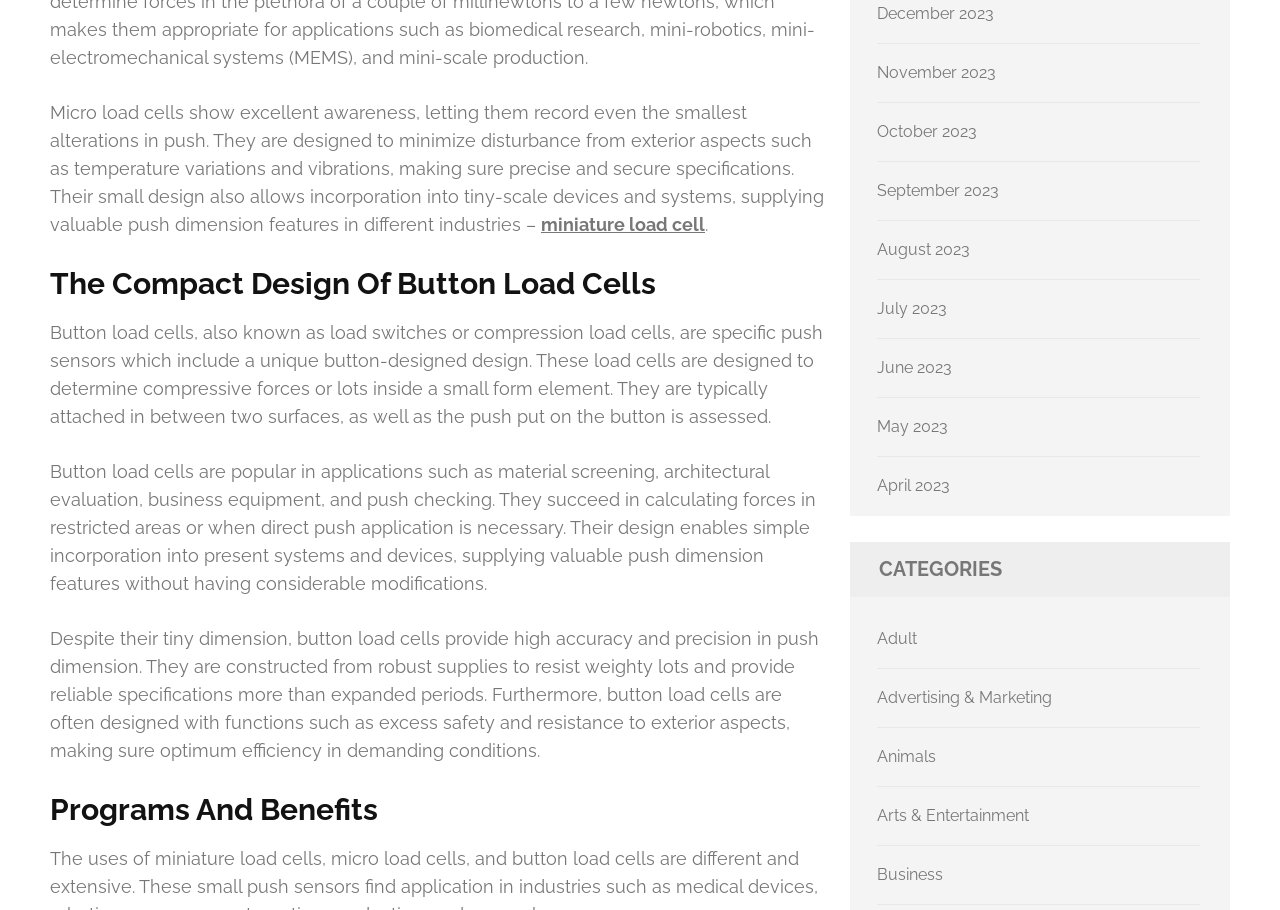Locate the bounding box coordinates of the clickable element to fulfill the following instruction: "Click the post comment button". Provide the coordinates as four float numbers between 0 and 1 in the format [left, top, right, bottom].

None